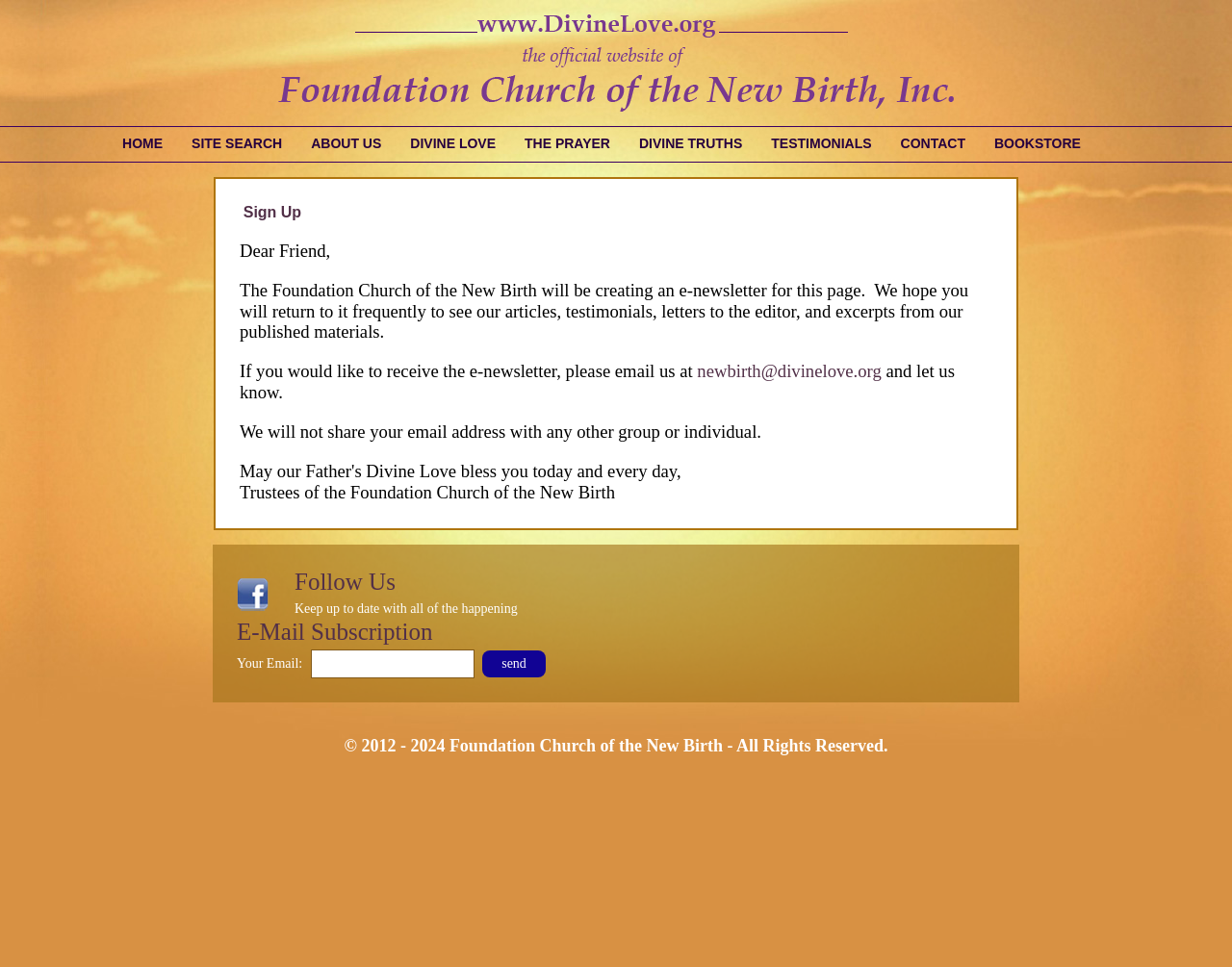What is the type of content that will be shared in the e-newsletter?
Answer the question with just one word or phrase using the image.

Articles, testimonials, letters to the editor, excerpts